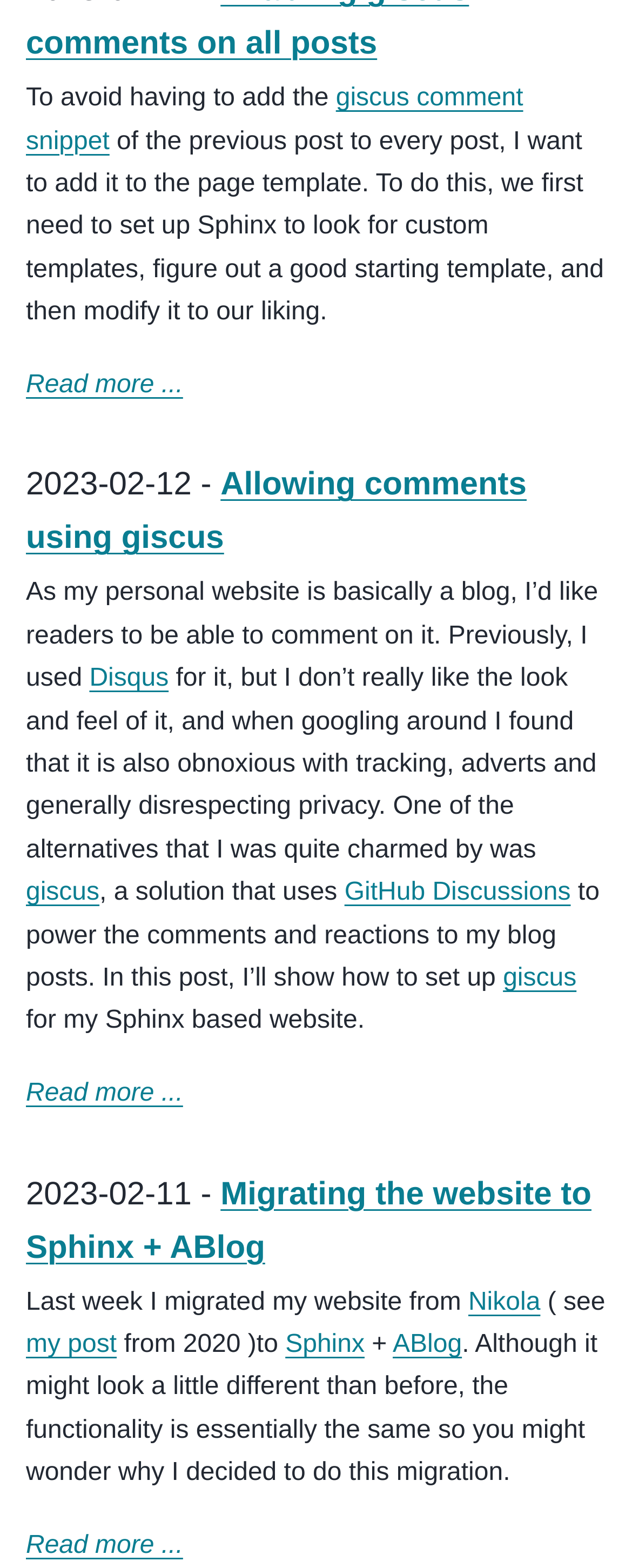What is the author's website built with?
Analyze the screenshot and provide a detailed answer to the question.

The author mentions that they migrated their website from Nikola to Sphinx + ABlog, and although it might look a little different, the functionality is essentially the same.